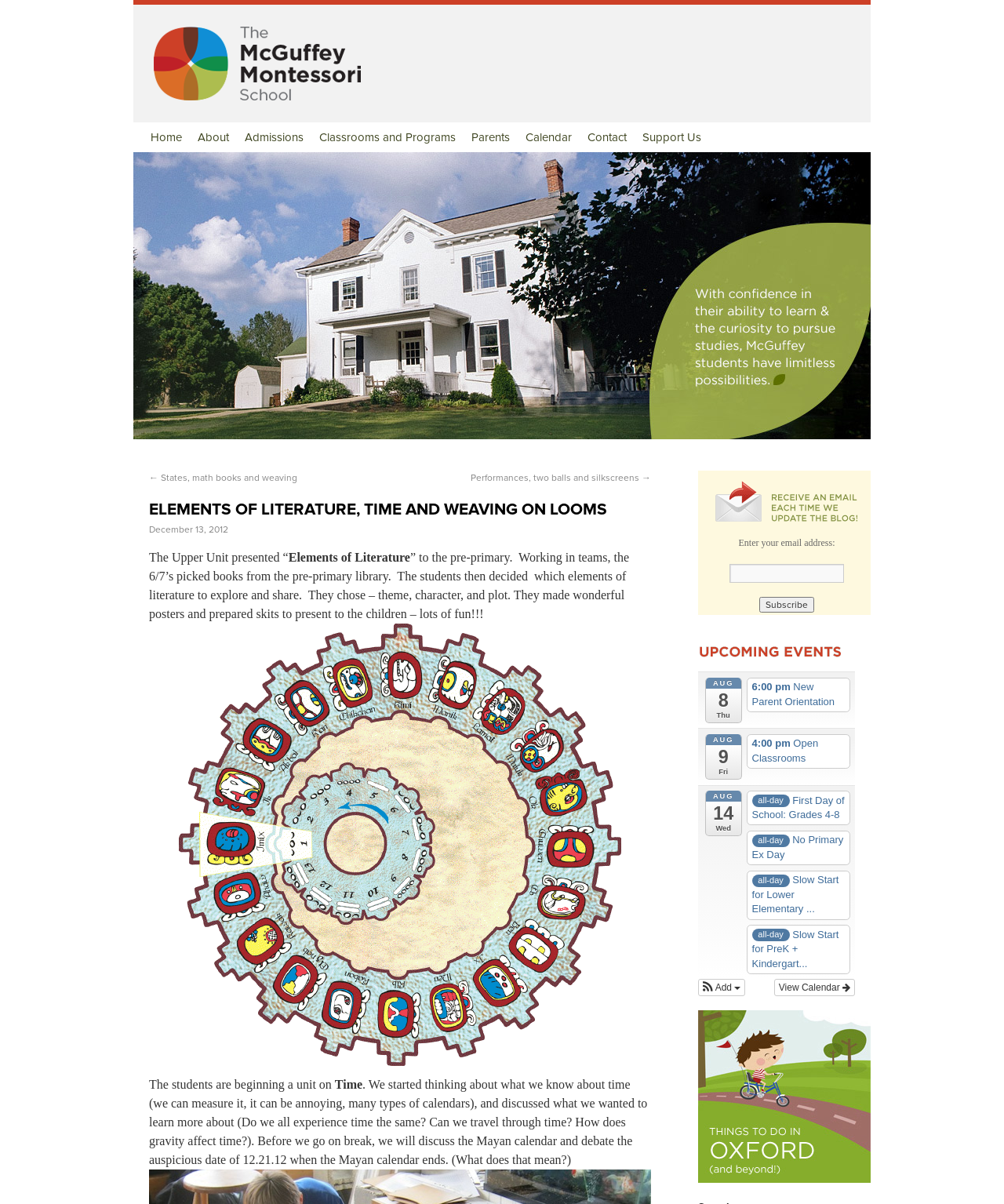What is the purpose of the textbox in the 'Enter your email address' section?
Please interpret the details in the image and answer the question thoroughly.

I found the answer by analyzing the layout of the 'Enter your email address' section. There is a textbox with a button labeled 'Subscribe', which suggests that the purpose of the textbox is to enter an email address to subscribe to something.